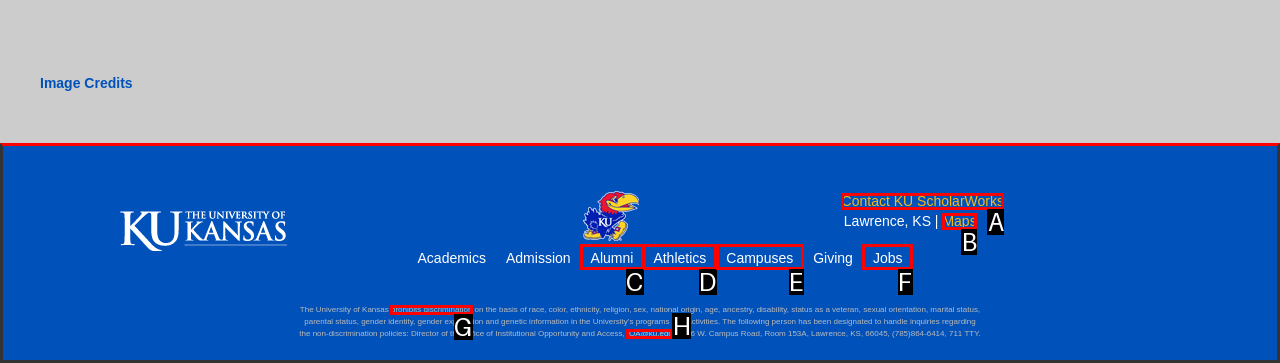Determine which UI element I need to click to achieve the following task: View BRIDAL collection Provide your answer as the letter of the selected option.

None